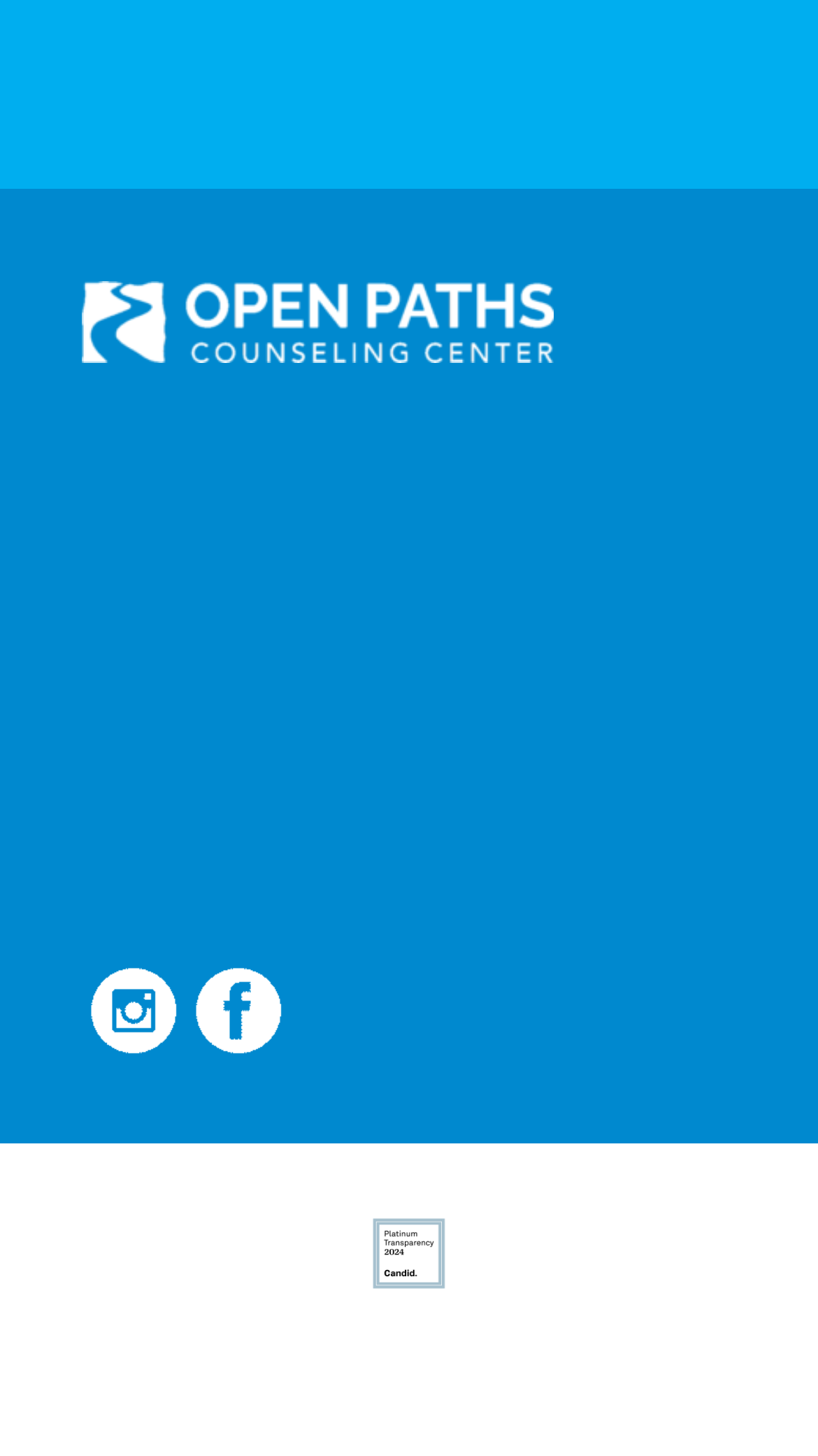What is the address of Open Paths Counseling Center?
Observe the image and answer the question with a one-word or short phrase response.

301 N. Prairie Avenue, Suite 510